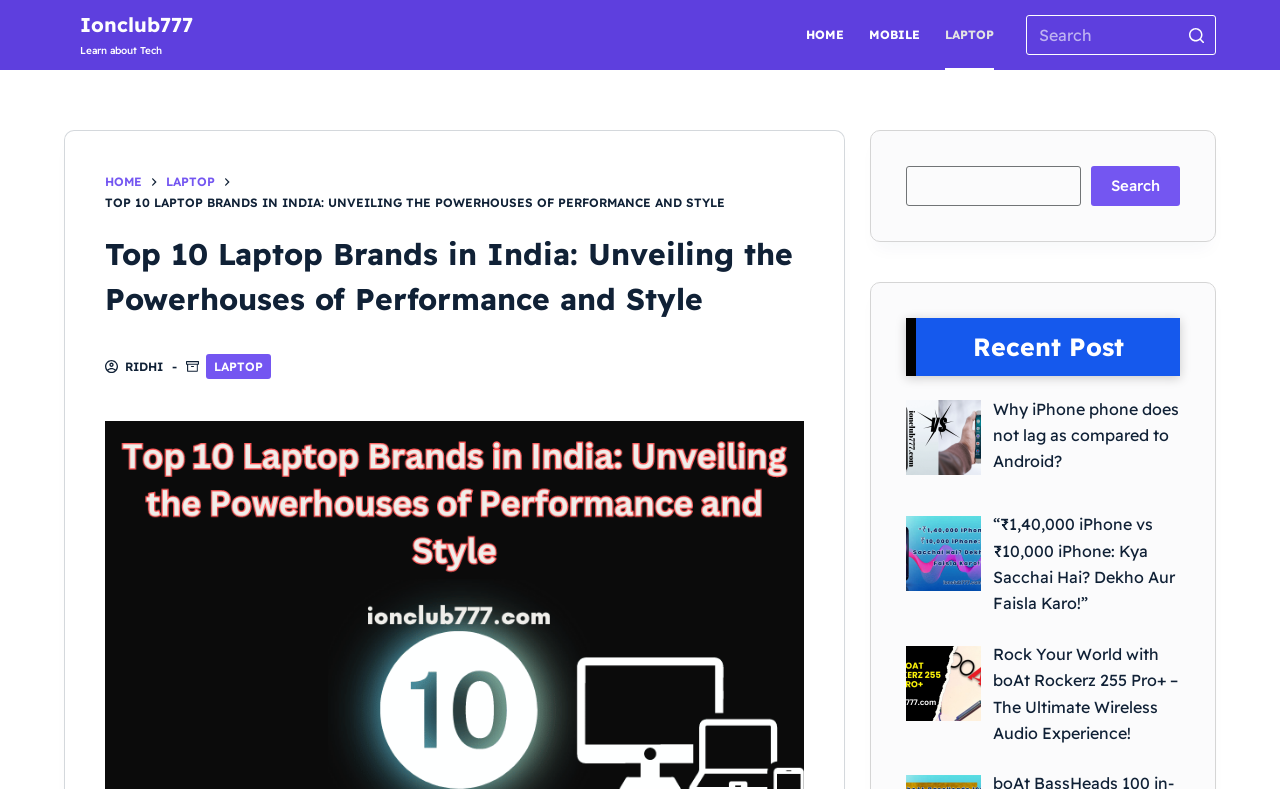Locate the bounding box coordinates of the region to be clicked to comply with the following instruction: "Click on the 'Antworten' link". The coordinates must be four float numbers between 0 and 1, in the form [left, top, right, bottom].

None